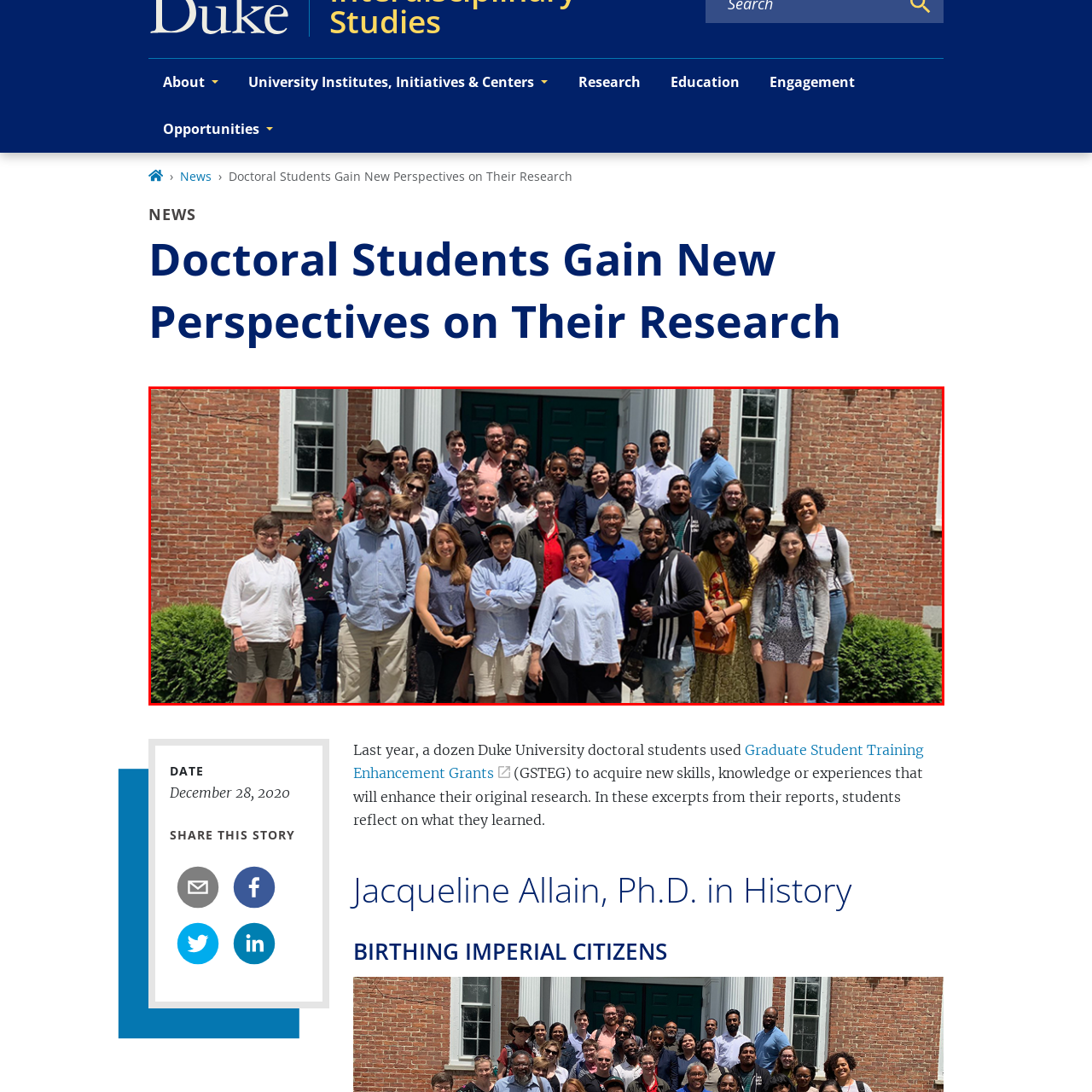Offer a complete and descriptive caption for the image marked by the red box.

The image captures a vibrant group of individuals gathered outside a historic brick building with green doors, likely participating in the Caribbean Philosophical Association Summer School. The photo showcases a diverse assembly of participants, both male and female, dressed in a variety of casual summer attire, suggesting a warm day filled with camaraderie and learning. 

In the foreground, several individuals stand confidently, while others are positioned behind them, displaying a sense of community and shared purpose. The lush greenery surrounding the entrance enhances the inviting atmosphere of this educational gathering. This event appears to be focused on fostering new perspectives and enriching the academic journeys of doctoral students, emphasizing collaboration and the exchange of ideas within the field of philosophy.